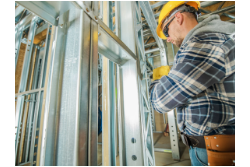What type of structure is being assembled?
Carefully analyze the image and provide a detailed answer to the question.

The worker is engaged in the assembly of a steel frame structure, which consists of metallic beams and columns designed for durability and strength, characteristic of modern construction methods.